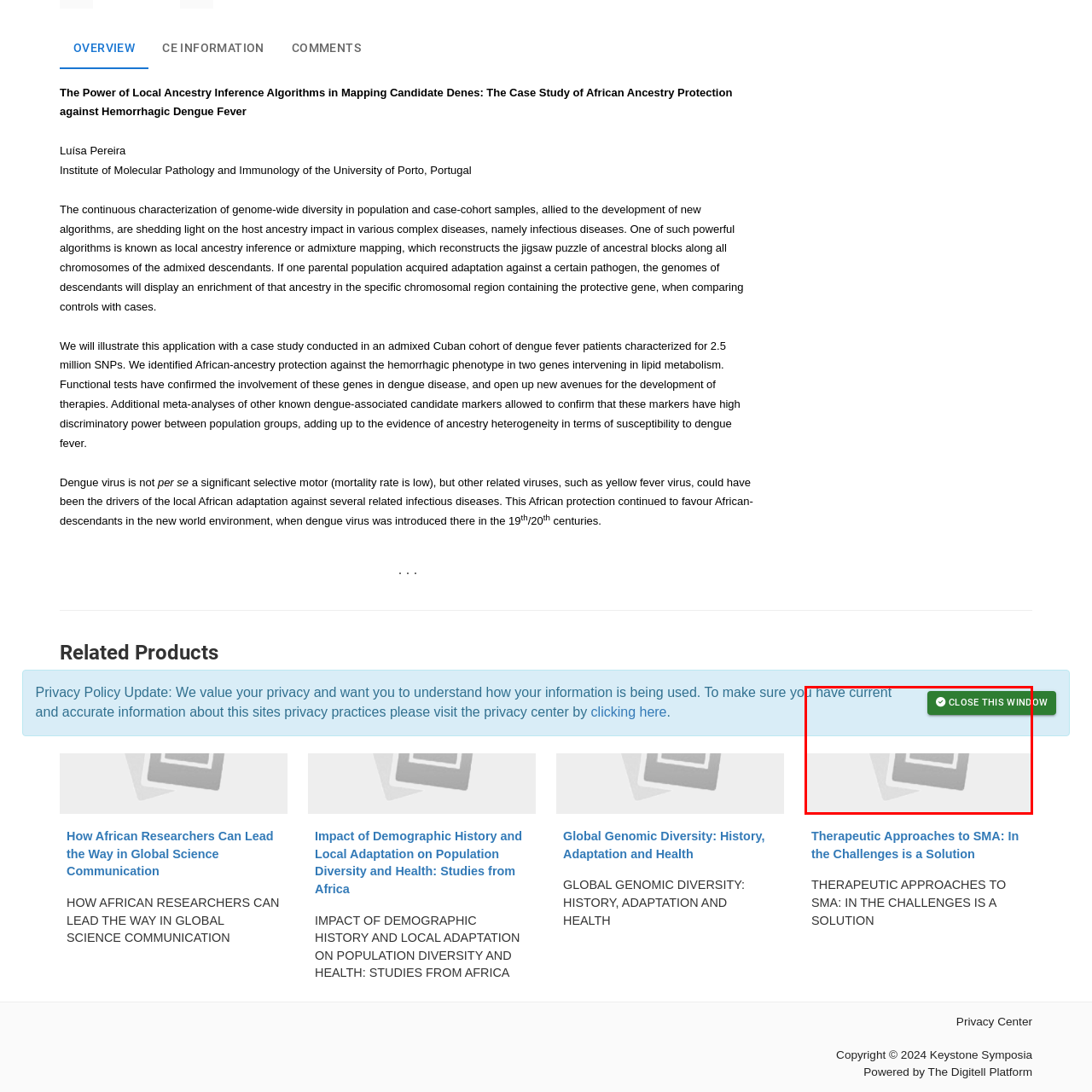Who is the target audience of the presentation?  
Please examine the image enclosed within the red bounding box and provide a thorough answer based on what you observe in the image.

The target audience of the presentation is professionals and researchers interested in contemporary therapeutic strategies, as inferred from the design of the thumbnail and the language used in the accompanying text.